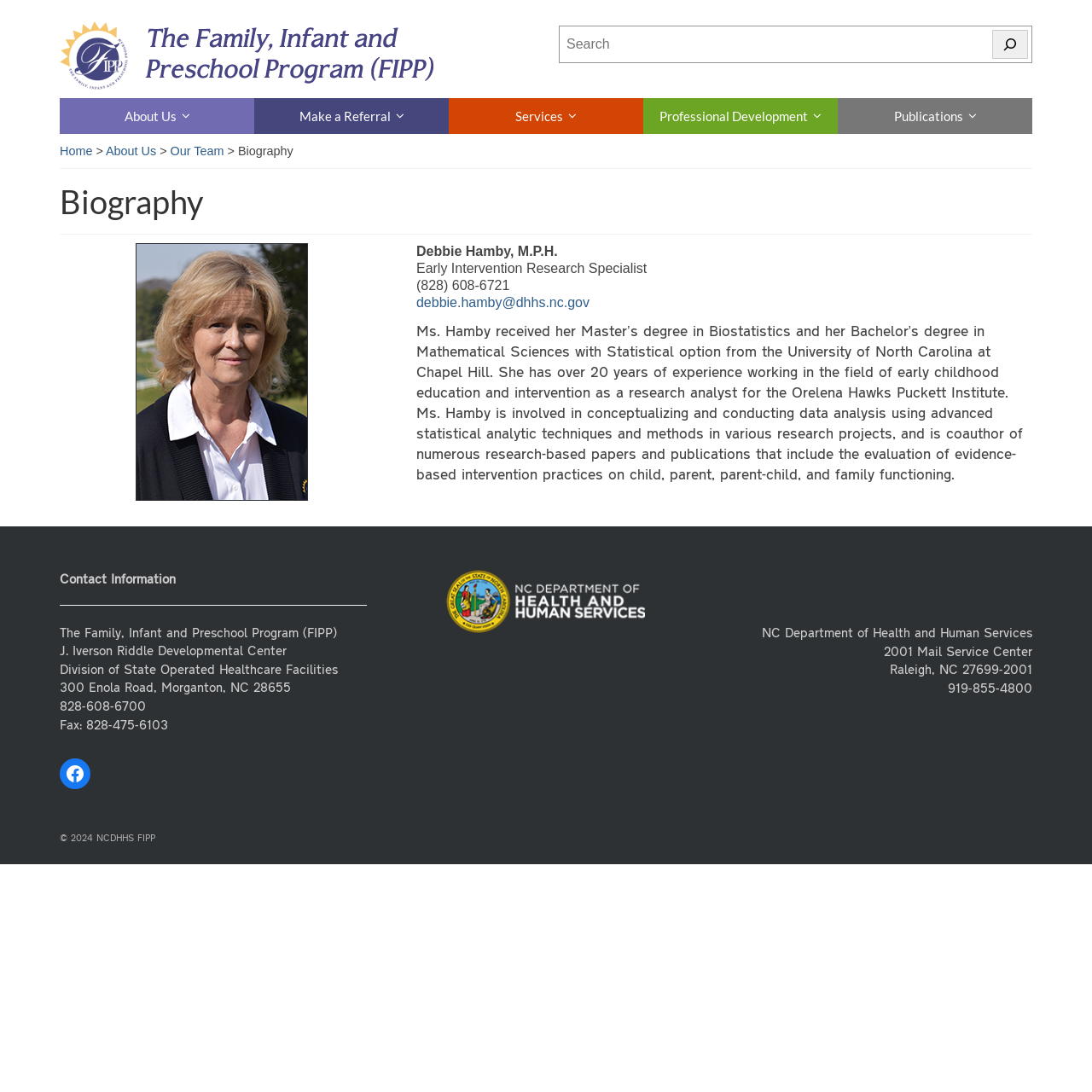Please identify the bounding box coordinates of where to click in order to follow the instruction: "Search for something".

[0.512, 0.023, 0.945, 0.058]